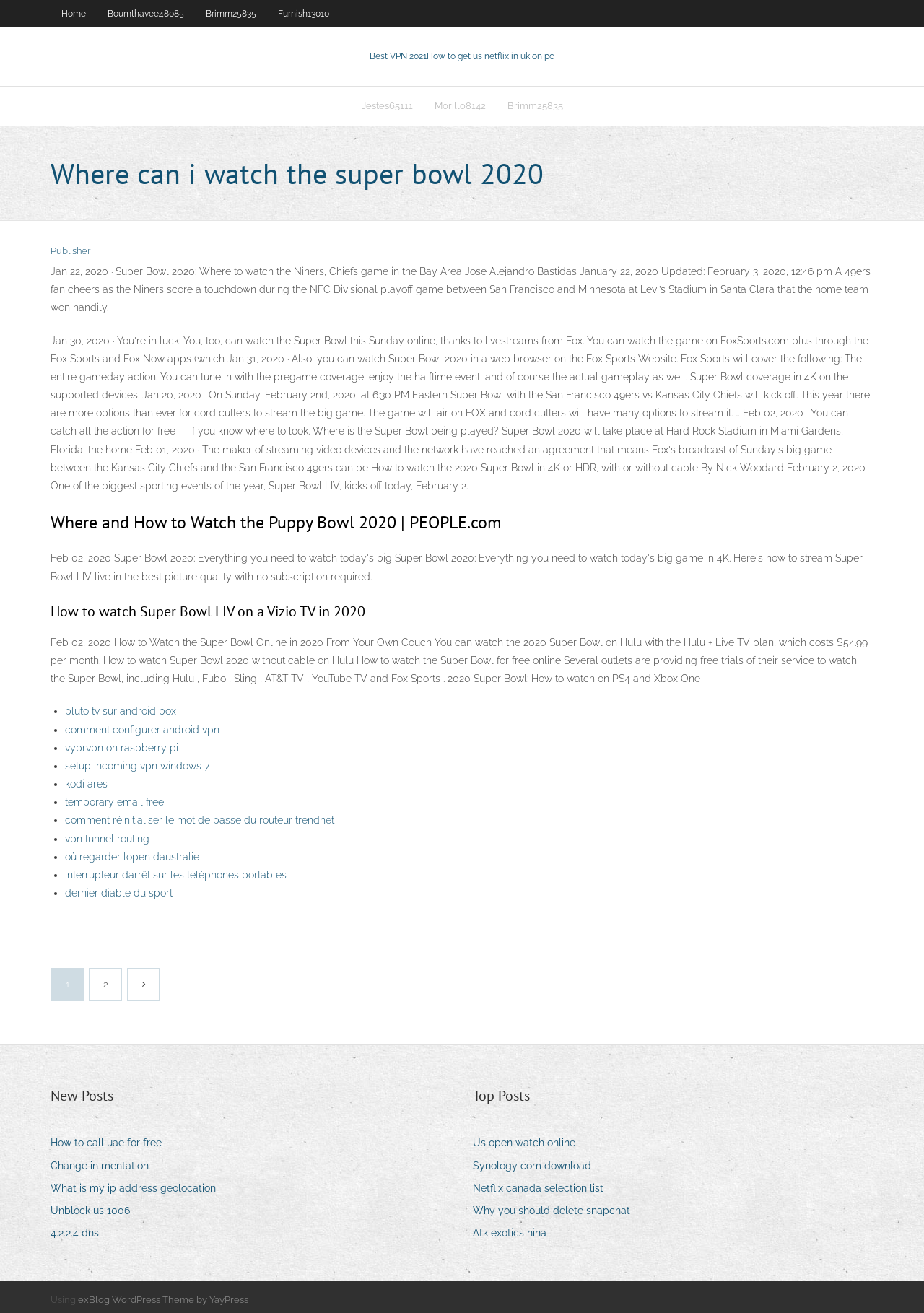Kindly determine the bounding box coordinates for the clickable area to achieve the given instruction: "Click on 'How to call uae for free'".

[0.055, 0.863, 0.187, 0.878]